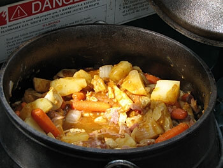What is the occasion being celebrated in the image?
Give a comprehensive and detailed explanation for the question.

The image is not just a simple depiction of a stew being cooked, but rather it is part of a larger event. The accompanying text mentions a potjie gathering, which suggests that the occasion is a celebration of communal cooking and socializing.